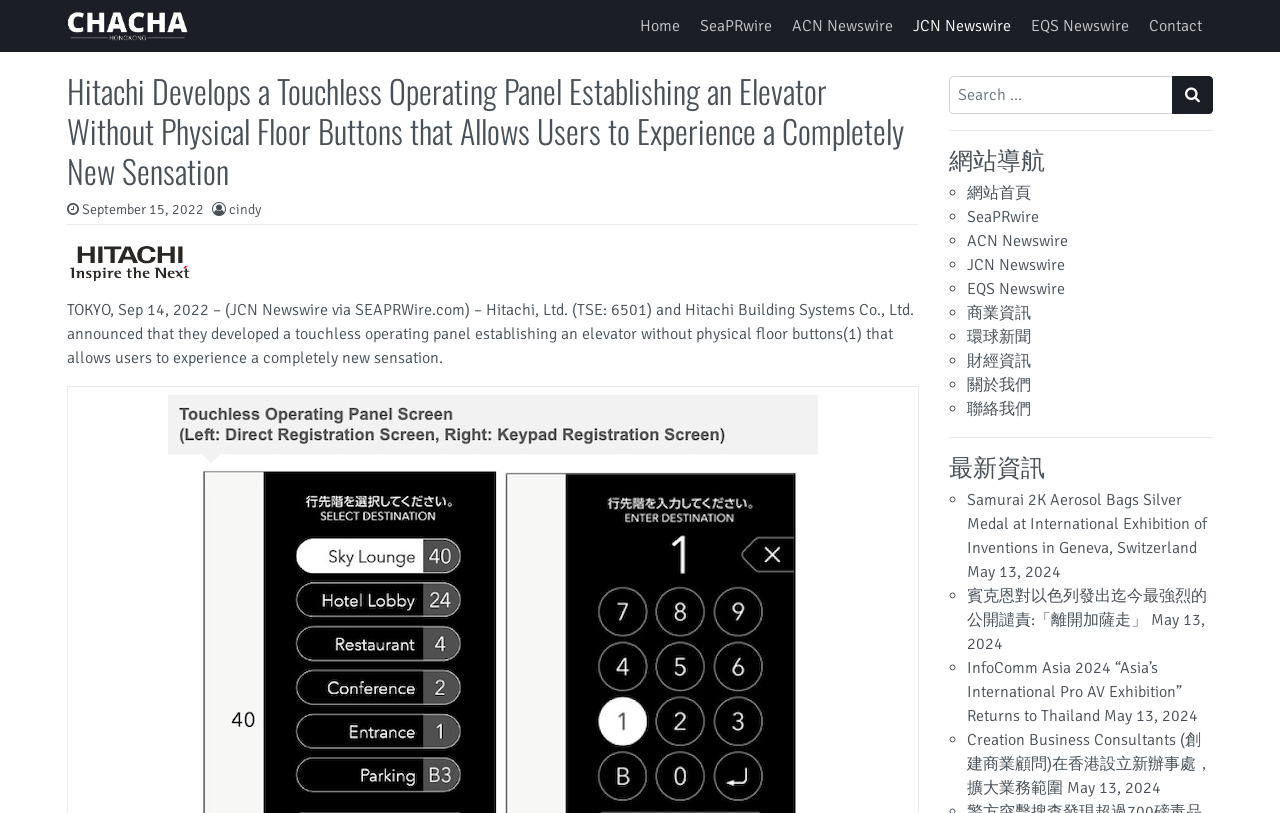Using the information shown in the image, answer the question with as much detail as possible: What is the purpose of the search function?

The search function is located in the top right corner of the webpage, and it has a textbox and a search submit button. The purpose of this function is to allow users to search for specific content within the website.